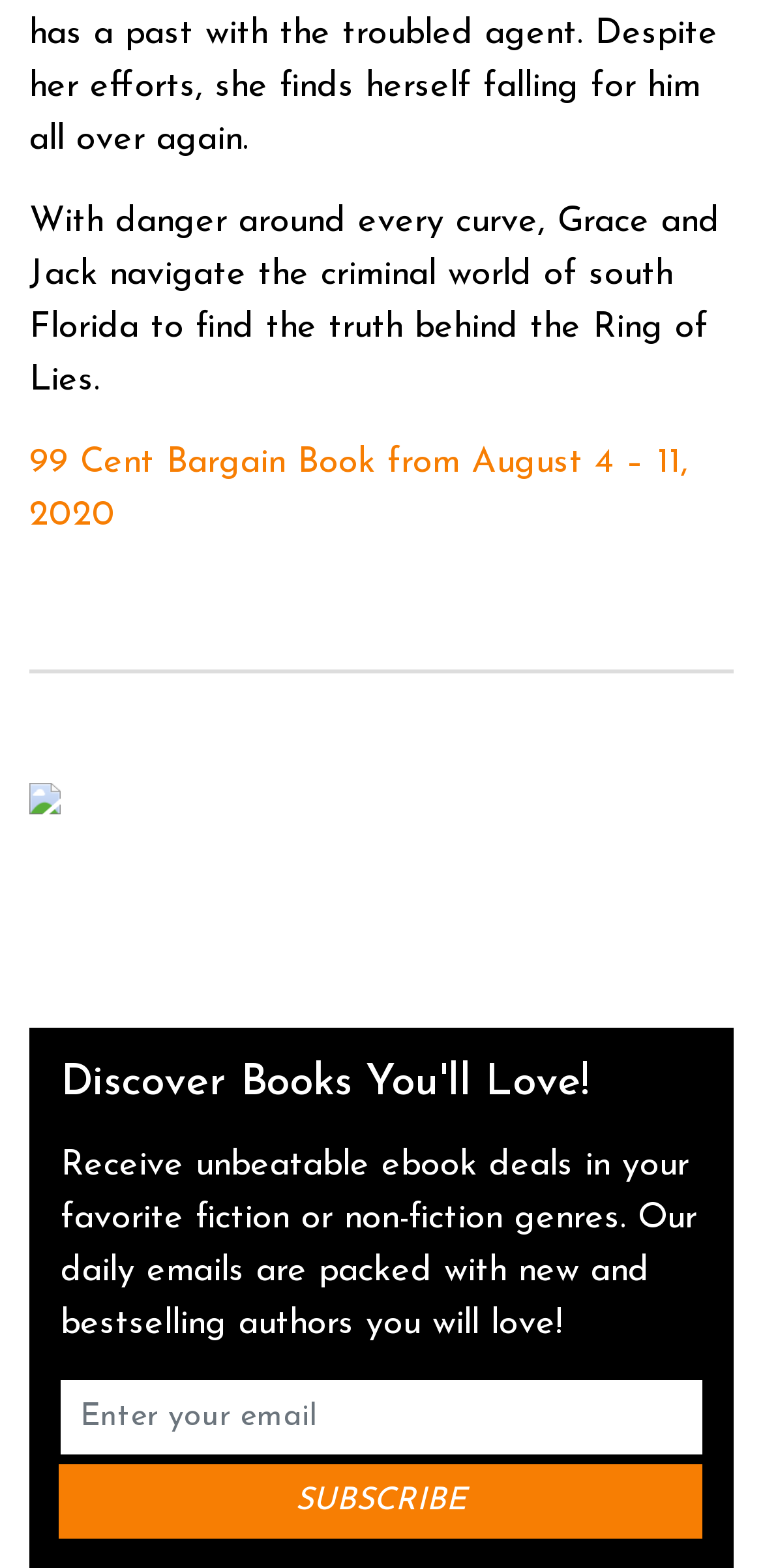Using the element description: "name="email" placeholder="Enter your email"", determine the bounding box coordinates. The coordinates should be in the format [left, top, right, bottom], with values between 0 and 1.

[0.079, 0.88, 0.921, 0.928]